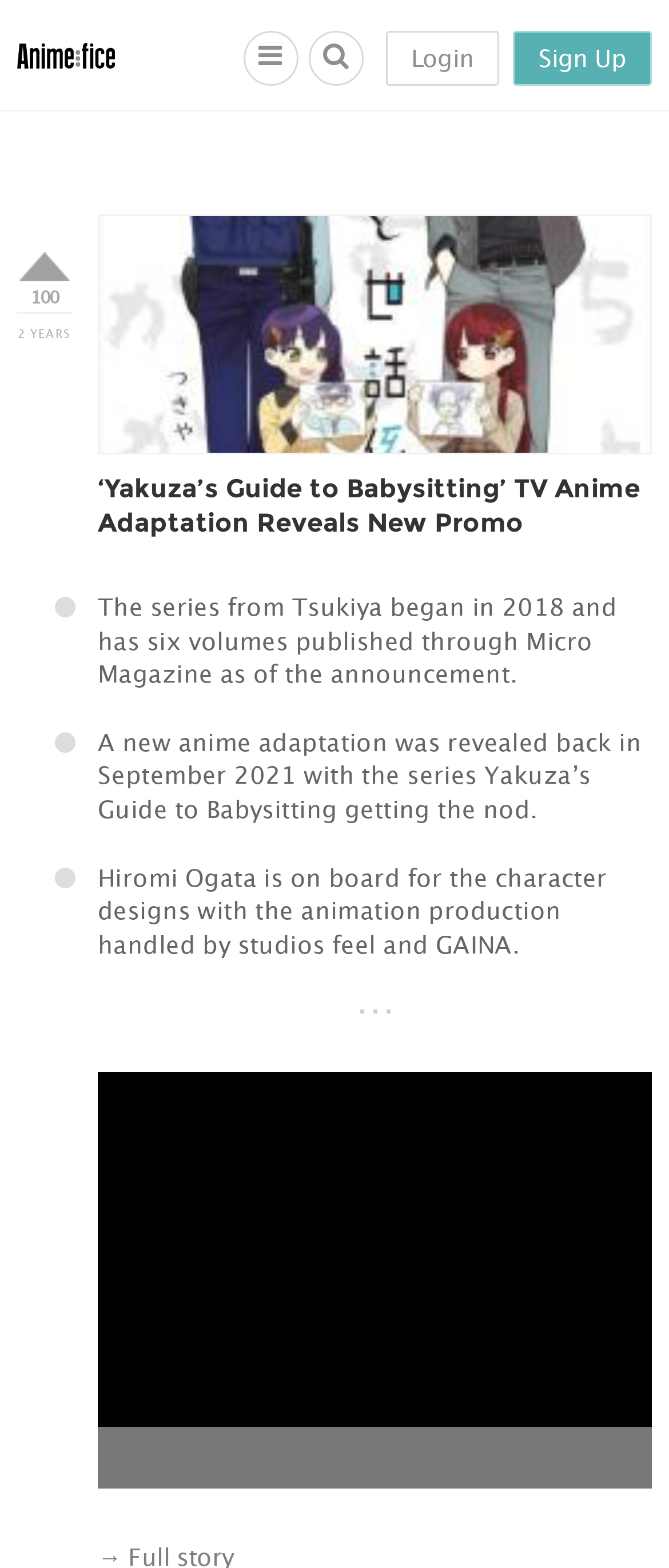Based on the element description parent_node: 100 name="votetide", identify the bounding box coordinates for the UI element. The coordinates should be in the format (top-left x, top-left y, bottom-right x, bottom-right y) and within the 0 to 1 range.

[0.026, 0.161, 0.108, 0.183]